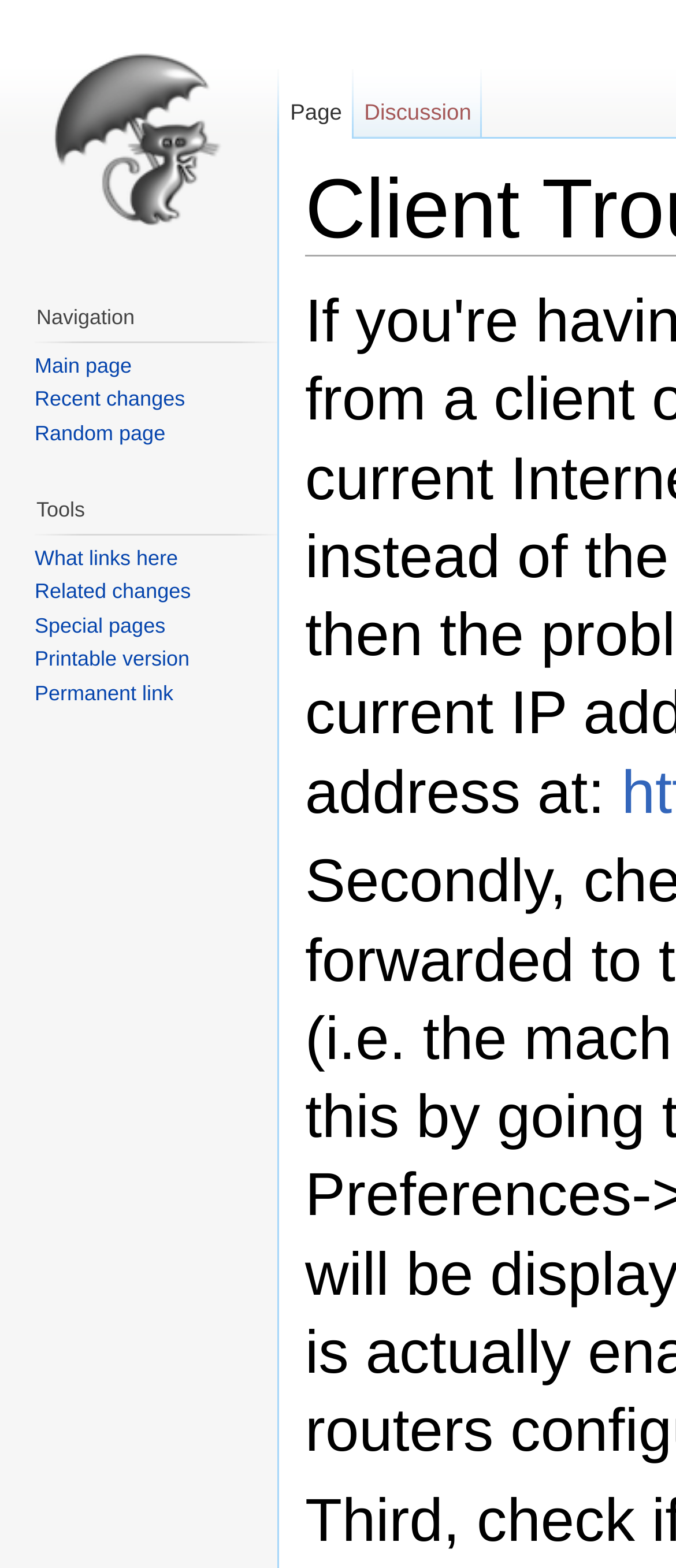Extract the bounding box coordinates for the described element: "What links here". The coordinates should be represented as four float numbers between 0 and 1: [left, top, right, bottom].

[0.051, 0.348, 0.263, 0.363]